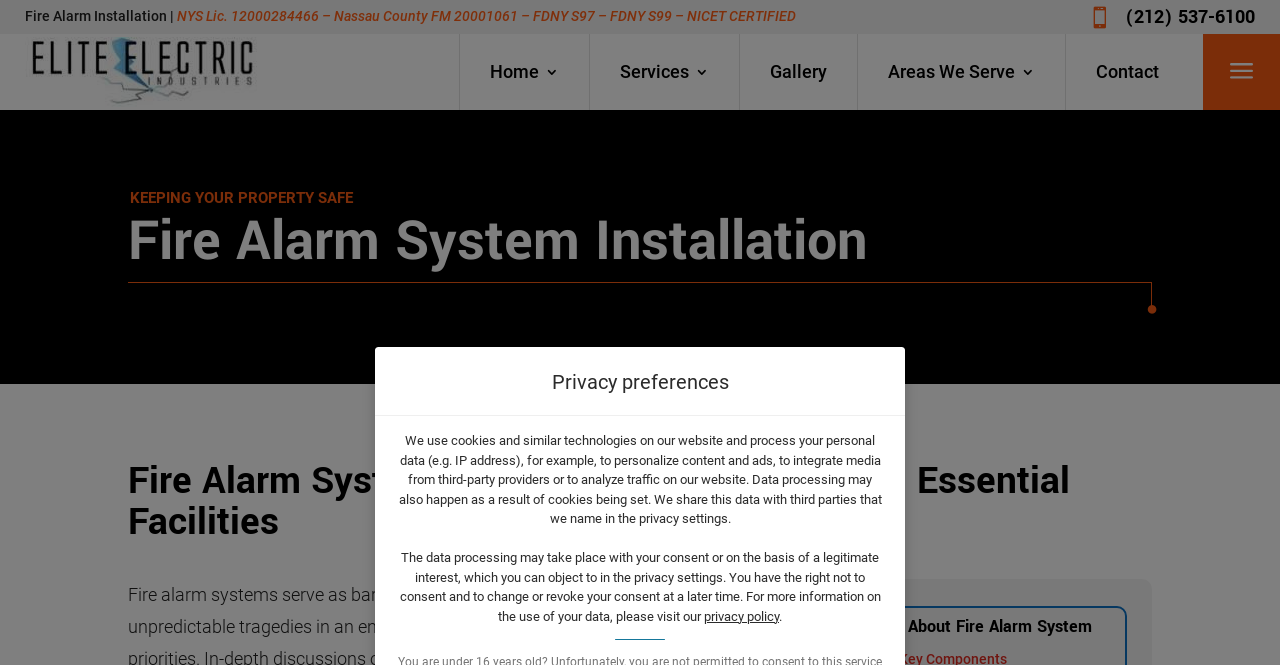Identify and provide the bounding box for the element described by: "Home".

[0.383, 0.051, 0.437, 0.165]